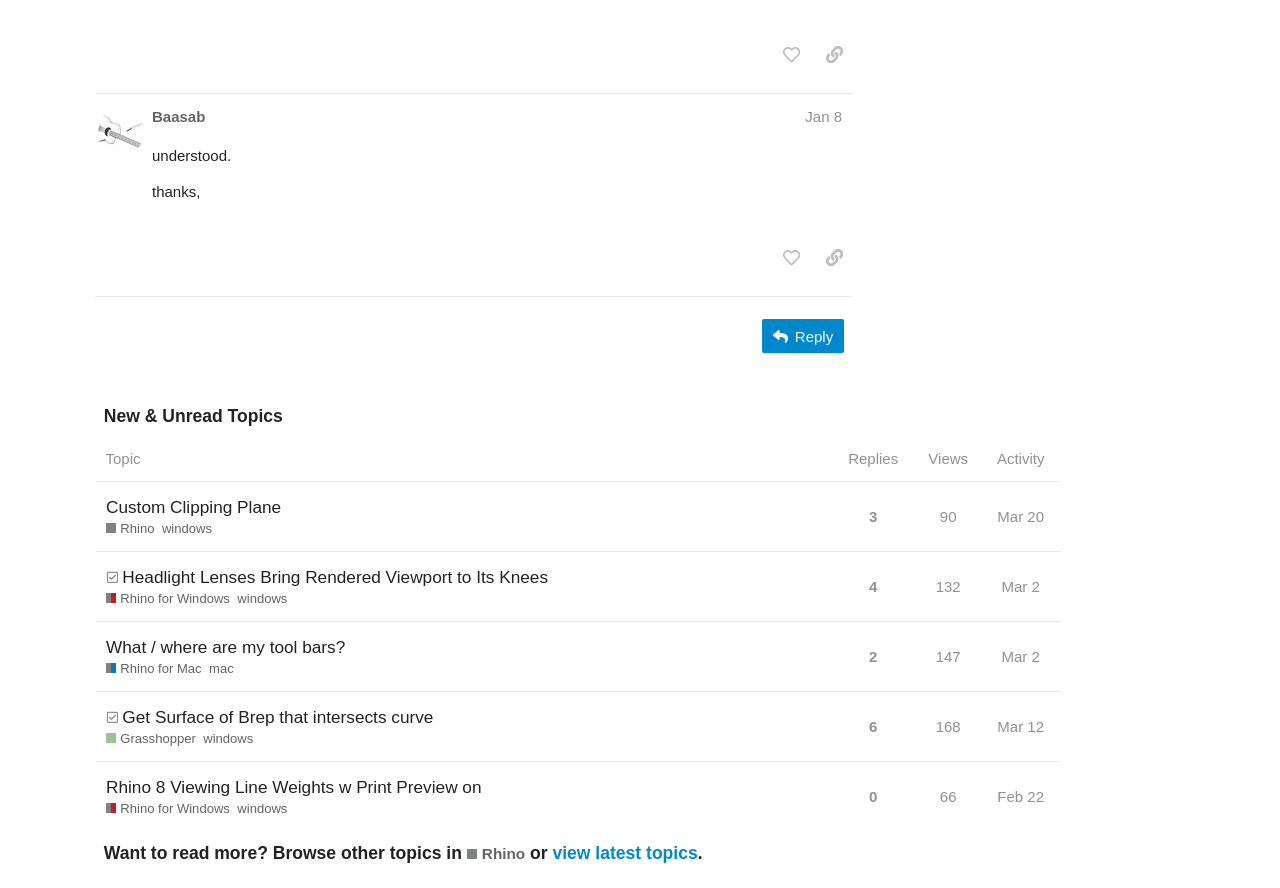What is the topic of the third post?
Look at the image and respond to the question as thoroughly as possible.

I looked at the third post under the 'New & Unread Topics' section, and the topic is 'What / where are my tool bars?'.